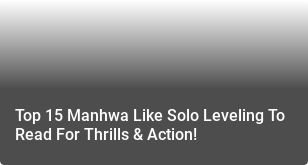Who is the target audience of the article?
Please provide an in-depth and detailed response to the question.

The target audience of the article appears to be fans of the 'Solo Leveling' series, as well as newcomers and seasoned readers of manhwa. The caption mentions that the article is 'perfect for newcomers and seasoned readers alike', indicating that it is intended for a broad range of readers with an interest in manhwa.